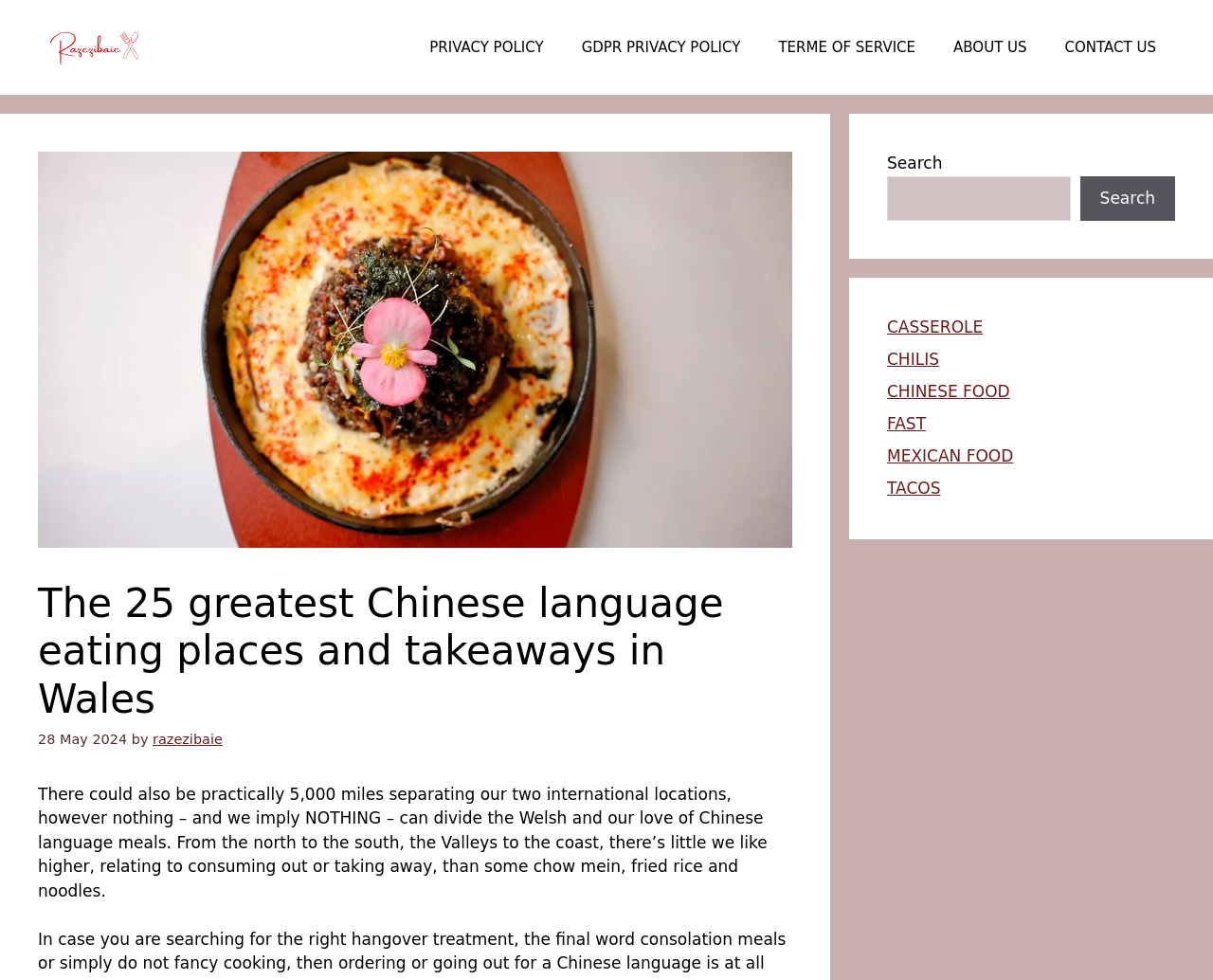Determine the bounding box coordinates of the section to be clicked to follow the instruction: "Click on PRIVACY POLICY". The coordinates should be given as four float numbers between 0 and 1, formatted as [left, top, right, bottom].

[0.339, 0.019, 0.464, 0.077]